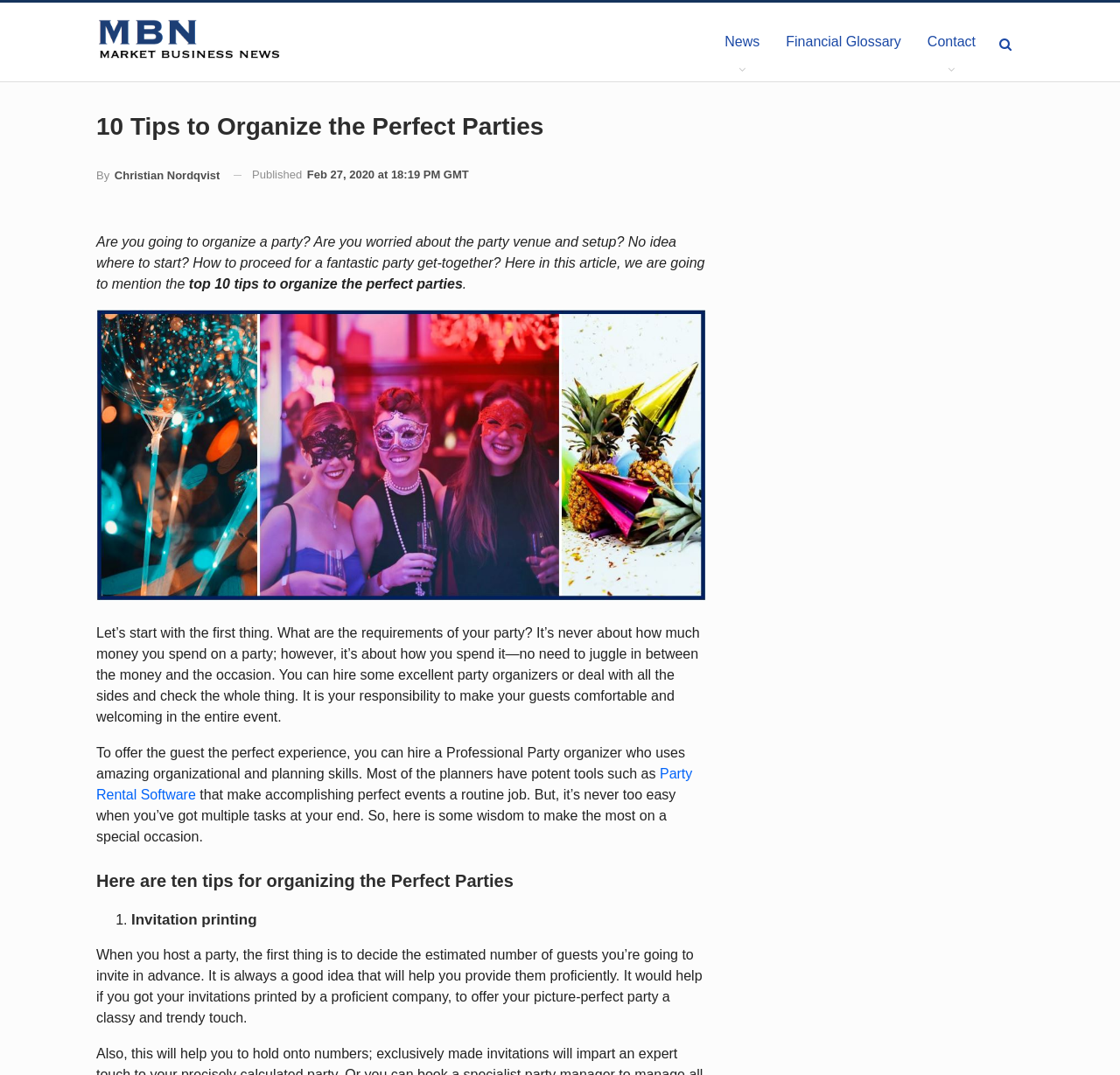Extract the main heading text from the webpage.

10 Tips to Organize the Perfect Parties